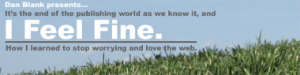What is the theme of the blog post?
Ensure your answer is thorough and detailed.

The bold statement 'It's the end of the publishing world as we know it, and I Feel Fine' suggests a transformative outlook on the publishing industry, blending challenges with optimism, and the phrase 'How I learned to stop worrying and love the web' hints at a journey of adaptation and acceptance in the digital age.